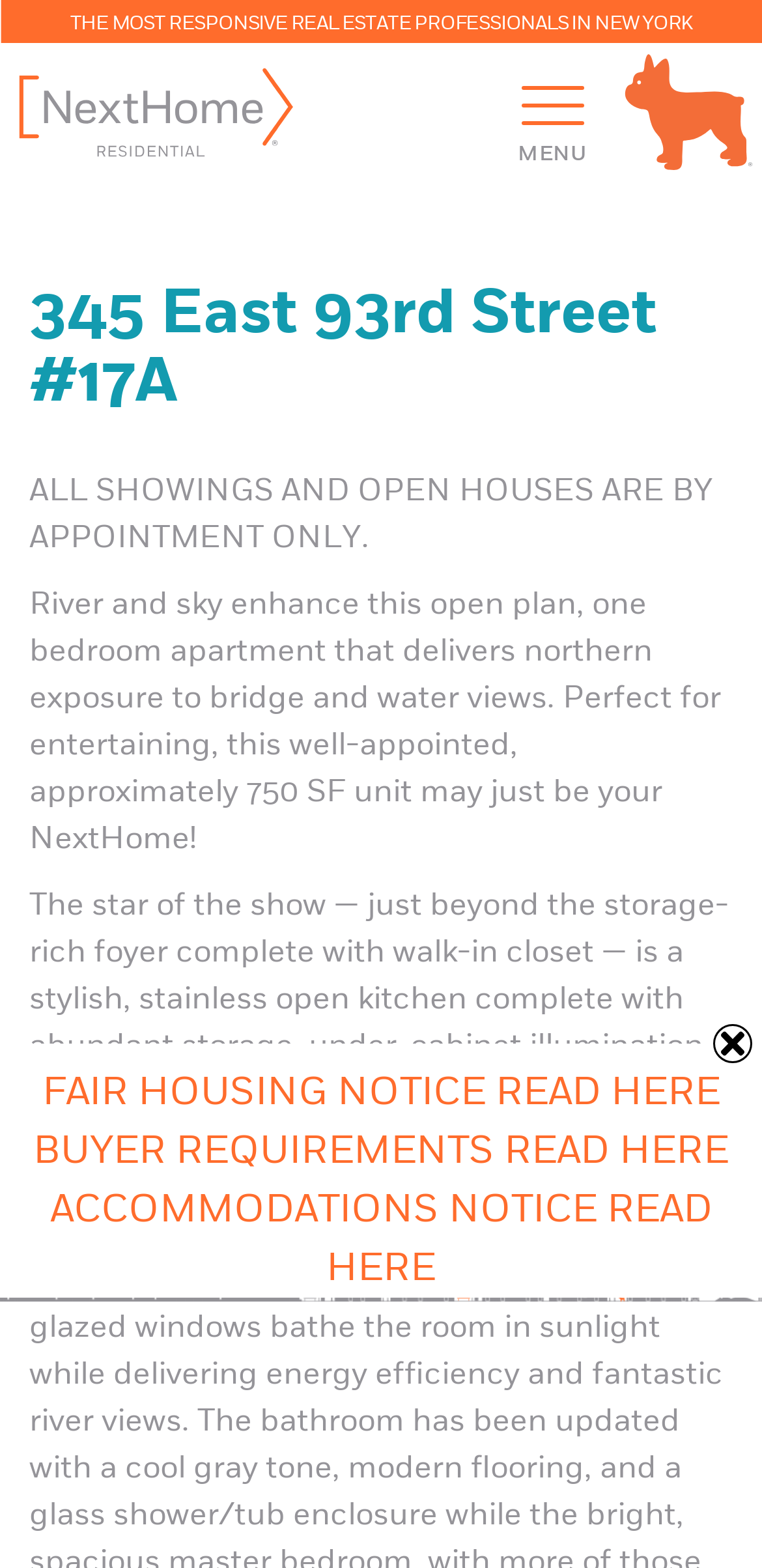What is required for showings and open houses?
Give a comprehensive and detailed explanation for the question.

According to the webpage, 'ALL SHOWINGS AND OPEN HOUSES ARE BY APPOINTMENT ONLY'. This means that one needs to make an appointment to view the property.